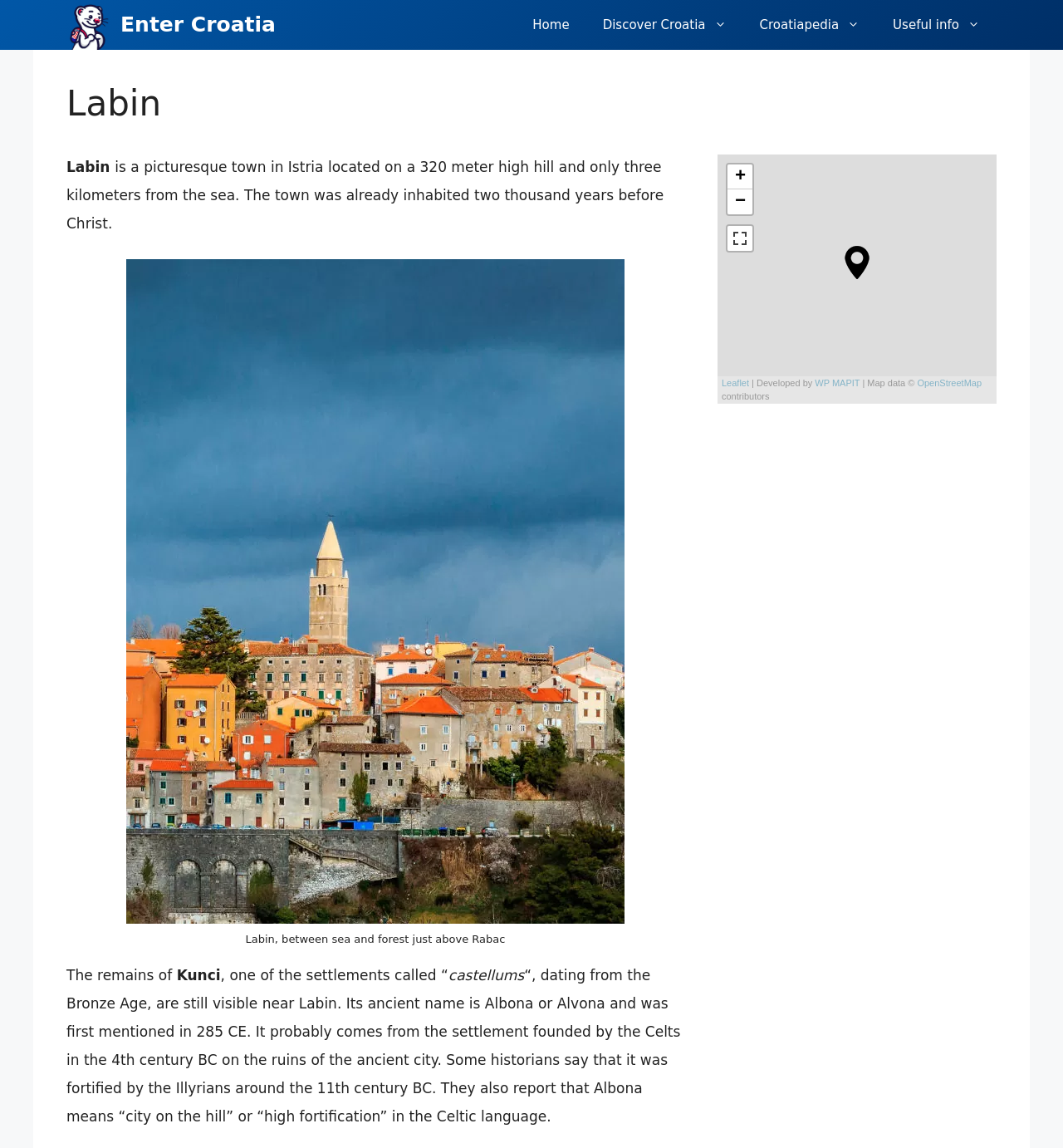What is the purpose of the buttons 'Zoom in' and 'Zoom out'?
Kindly give a detailed and elaborate answer to the question.

The buttons 'Zoom in' and 'Zoom out' are likely used to zoom in and out of the map, allowing the user to view more or less detail of the area. This is inferred from the context of the map and the typical functionality of such buttons.